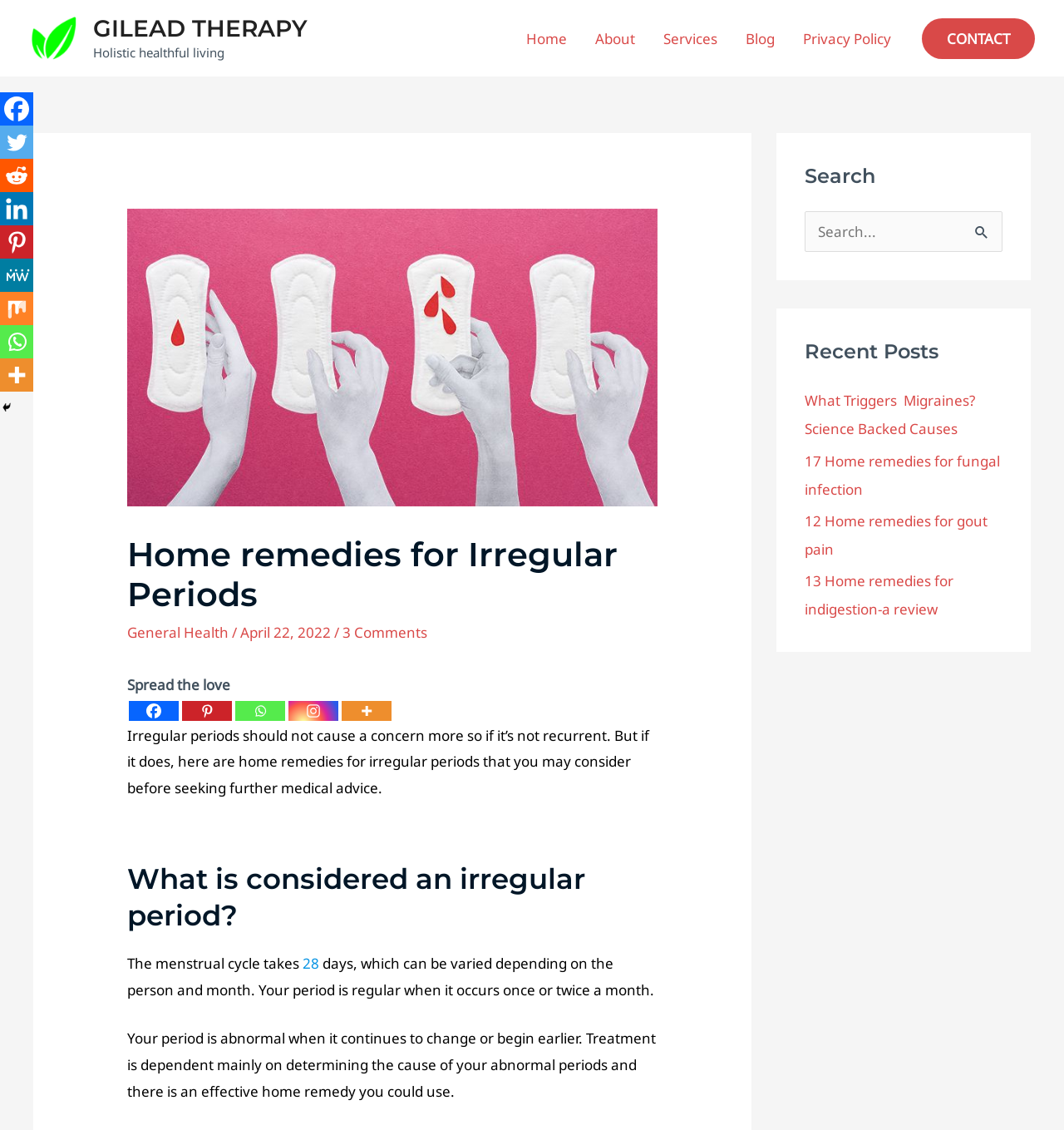Please identify the bounding box coordinates of the clickable area that will allow you to execute the instruction: "Contact the website".

[0.866, 0.016, 0.973, 0.052]